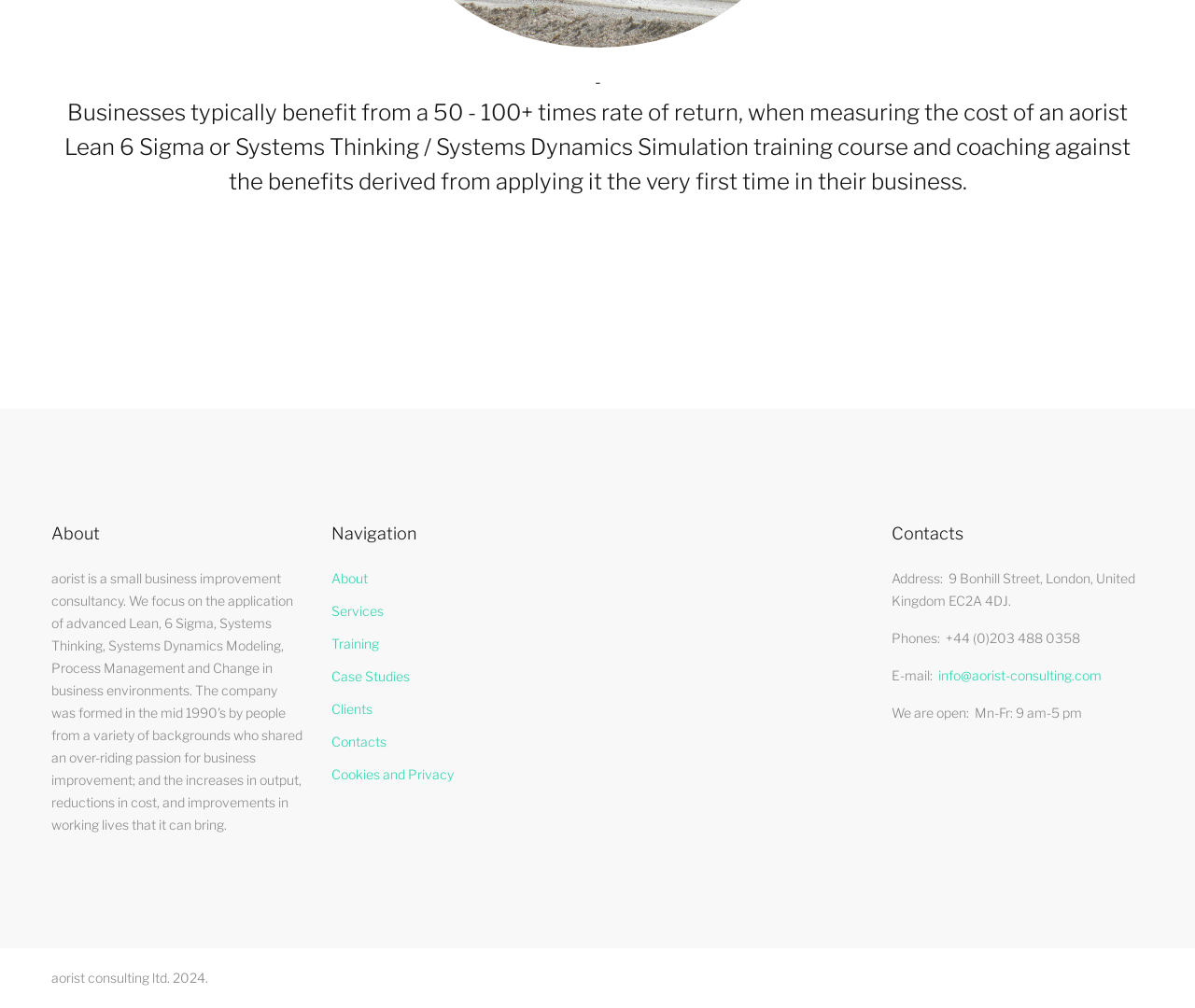Answer briefly with one word or phrase:
What is the year of copyright?

2024